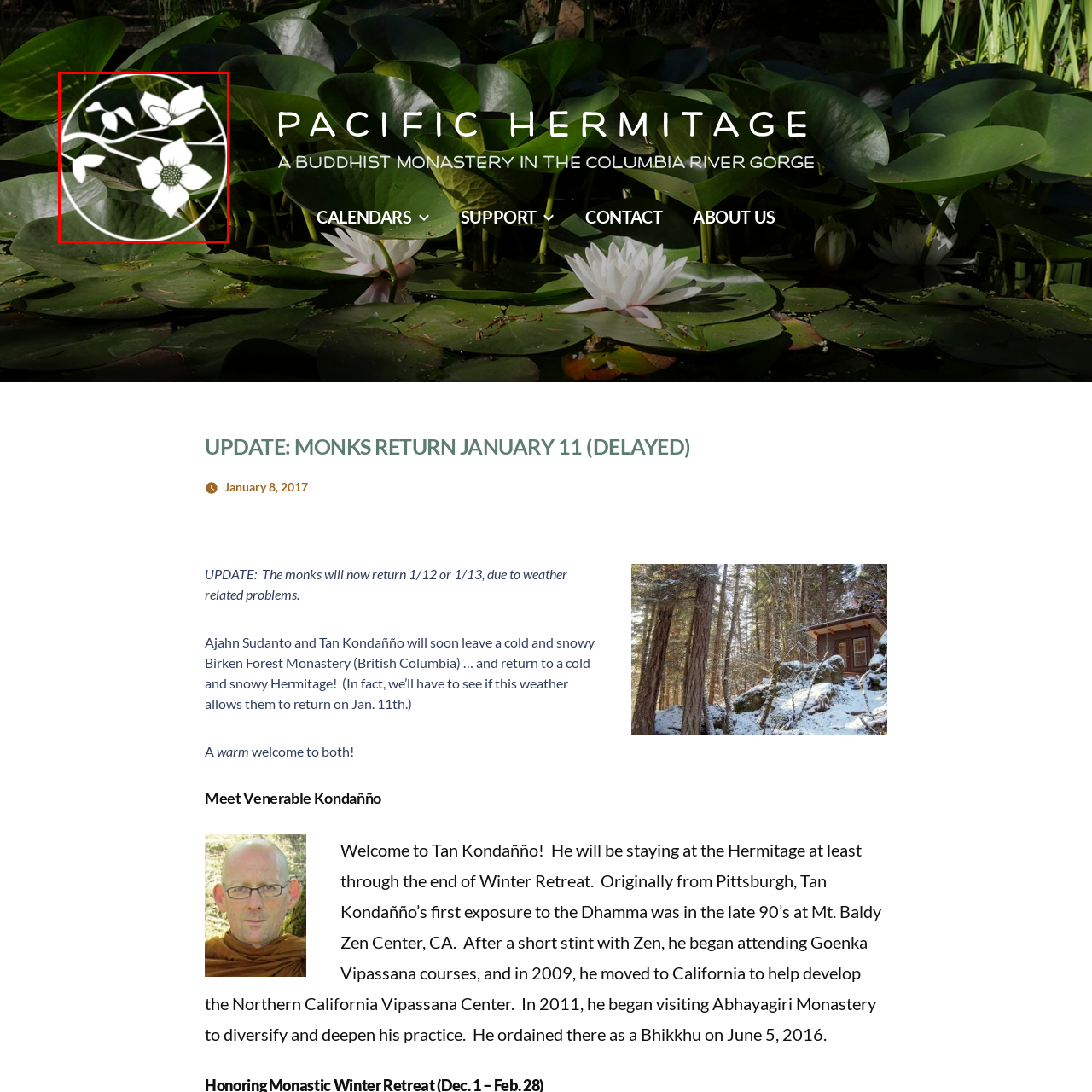Look at the image within the red outline, When are the monks expected to return to the Hermitage? Answer with one word or phrase.

January 11